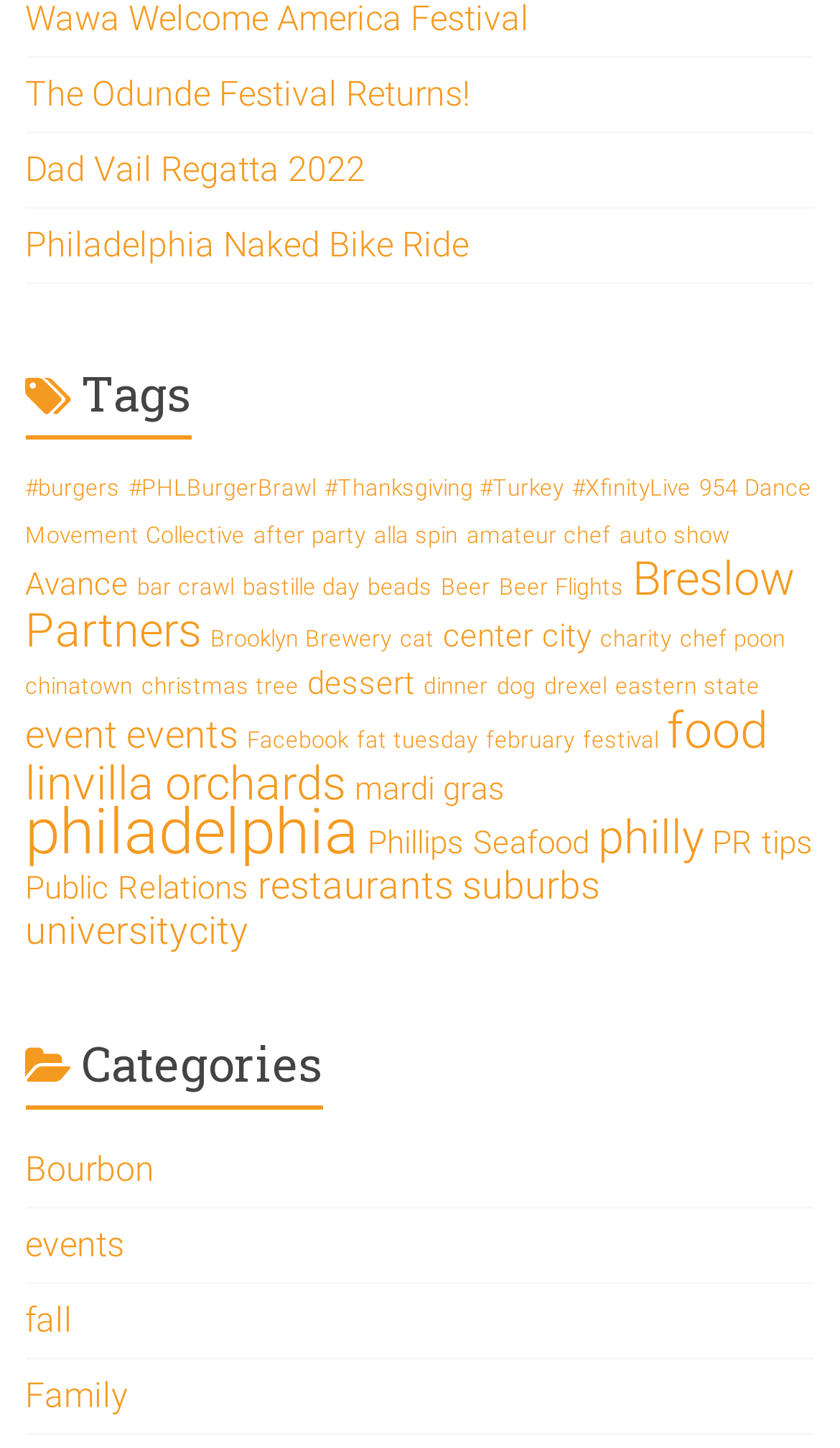Give a succinct answer to this question in a single word or phrase: 
What is the first event listed on the webpage?

The Odunde Festival Returns!